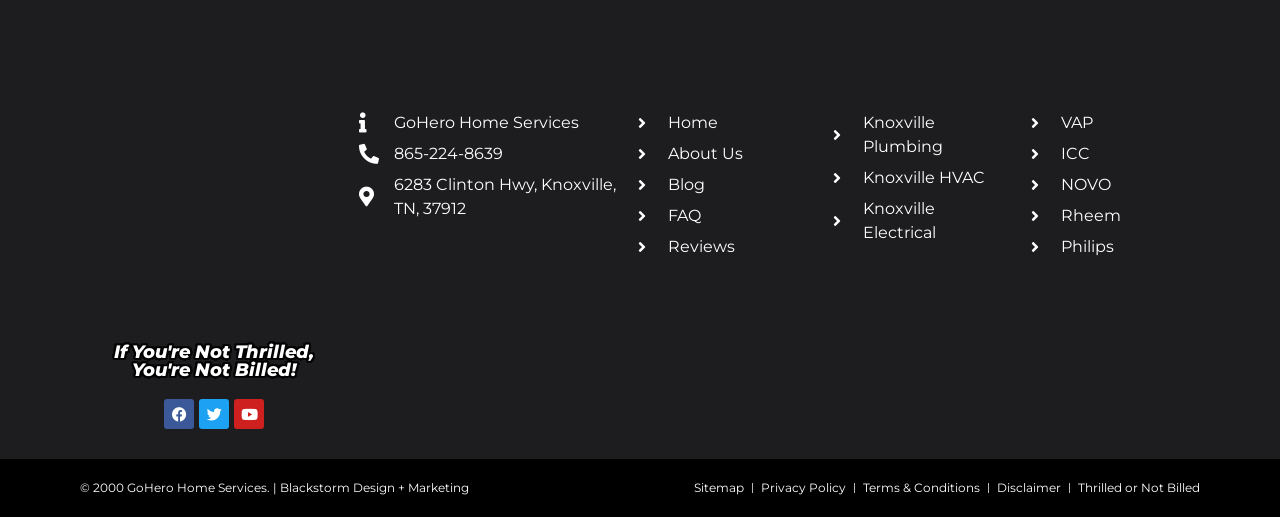What is the company name?
Craft a detailed and extensive response to the question.

The company name can be found in the top section of the webpage, where it is written as 'GoHero Home Services' with a link to the homepage.